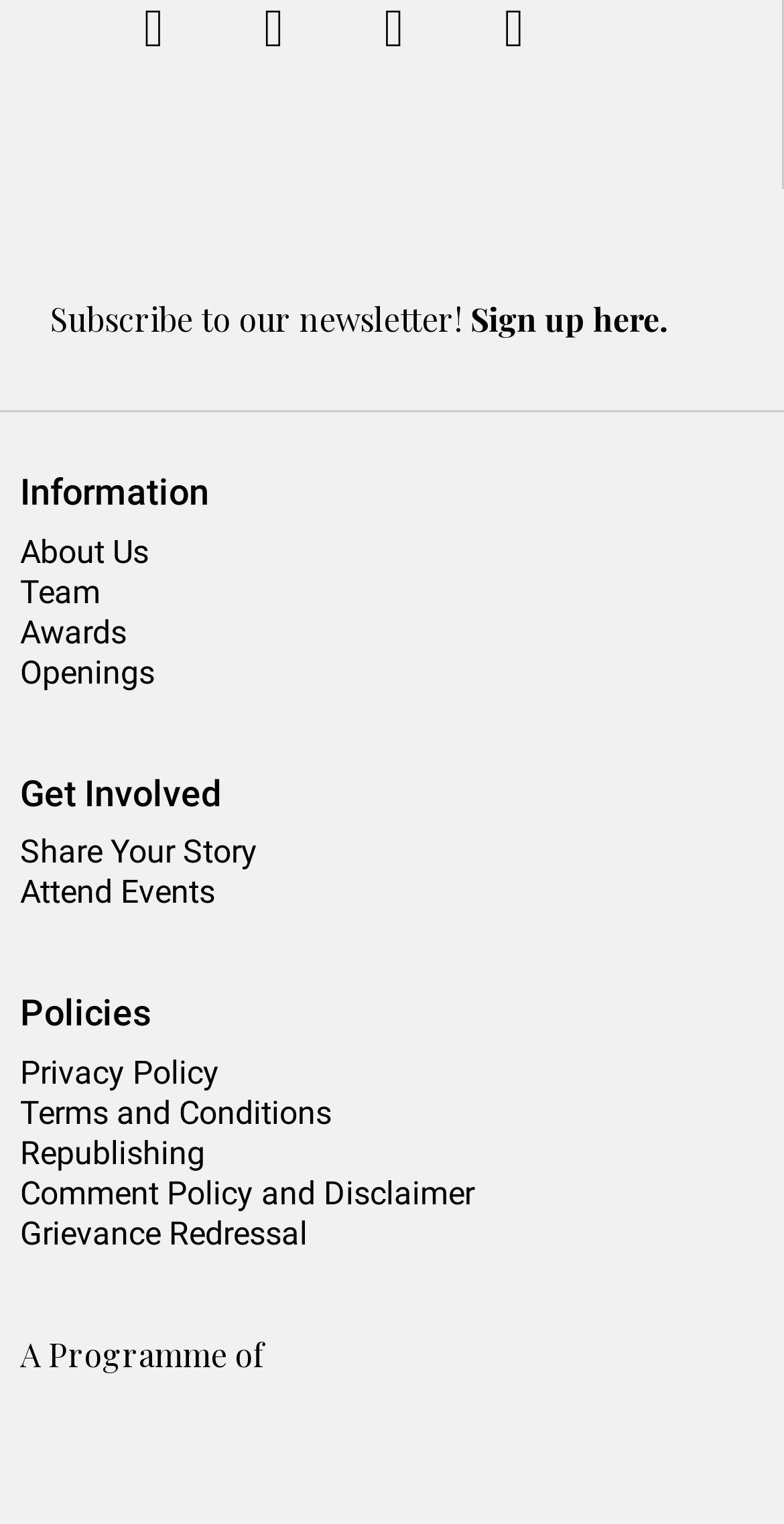Please determine the bounding box coordinates of the element to click on in order to accomplish the following task: "Read the privacy policy". Ensure the coordinates are four float numbers ranging from 0 to 1, i.e., [left, top, right, bottom].

[0.026, 0.691, 0.279, 0.717]